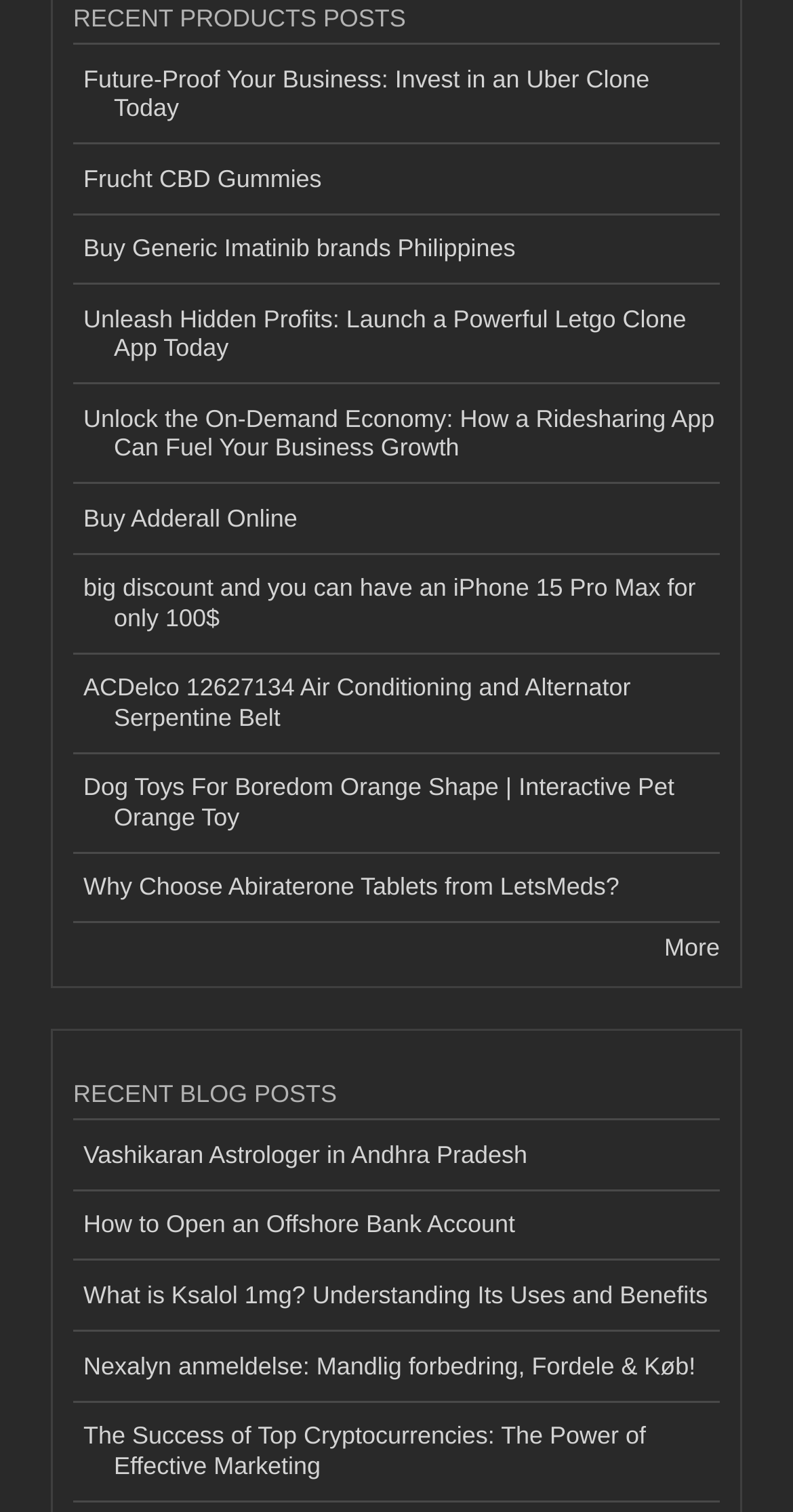Locate the bounding box coordinates of the clickable region necessary to complete the following instruction: "Explore 'Vashikaran Astrologer in Andhra Pradesh'". Provide the coordinates in the format of four float numbers between 0 and 1, i.e., [left, top, right, bottom].

[0.092, 0.741, 0.908, 0.788]